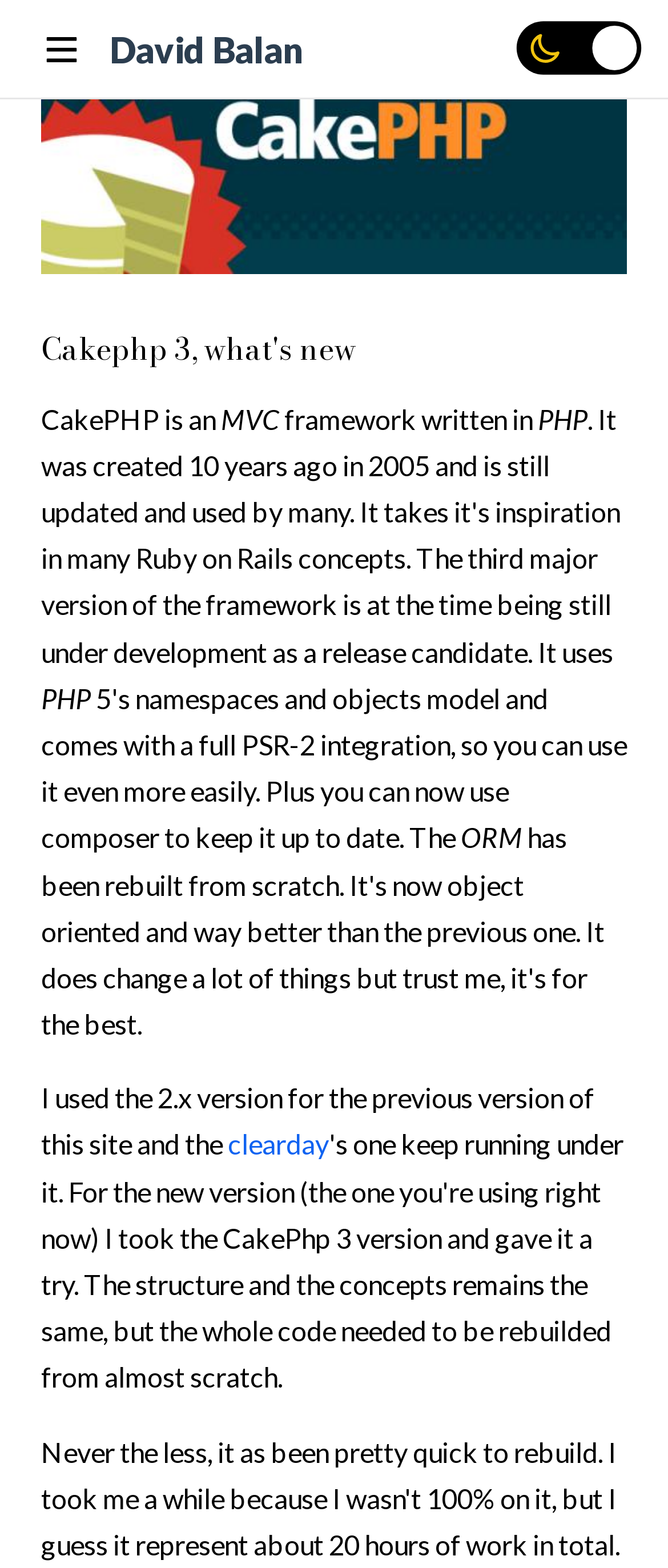Identify the bounding box coordinates of the HTML element based on this description: "David Balan".

[0.164, 0.01, 0.454, 0.051]